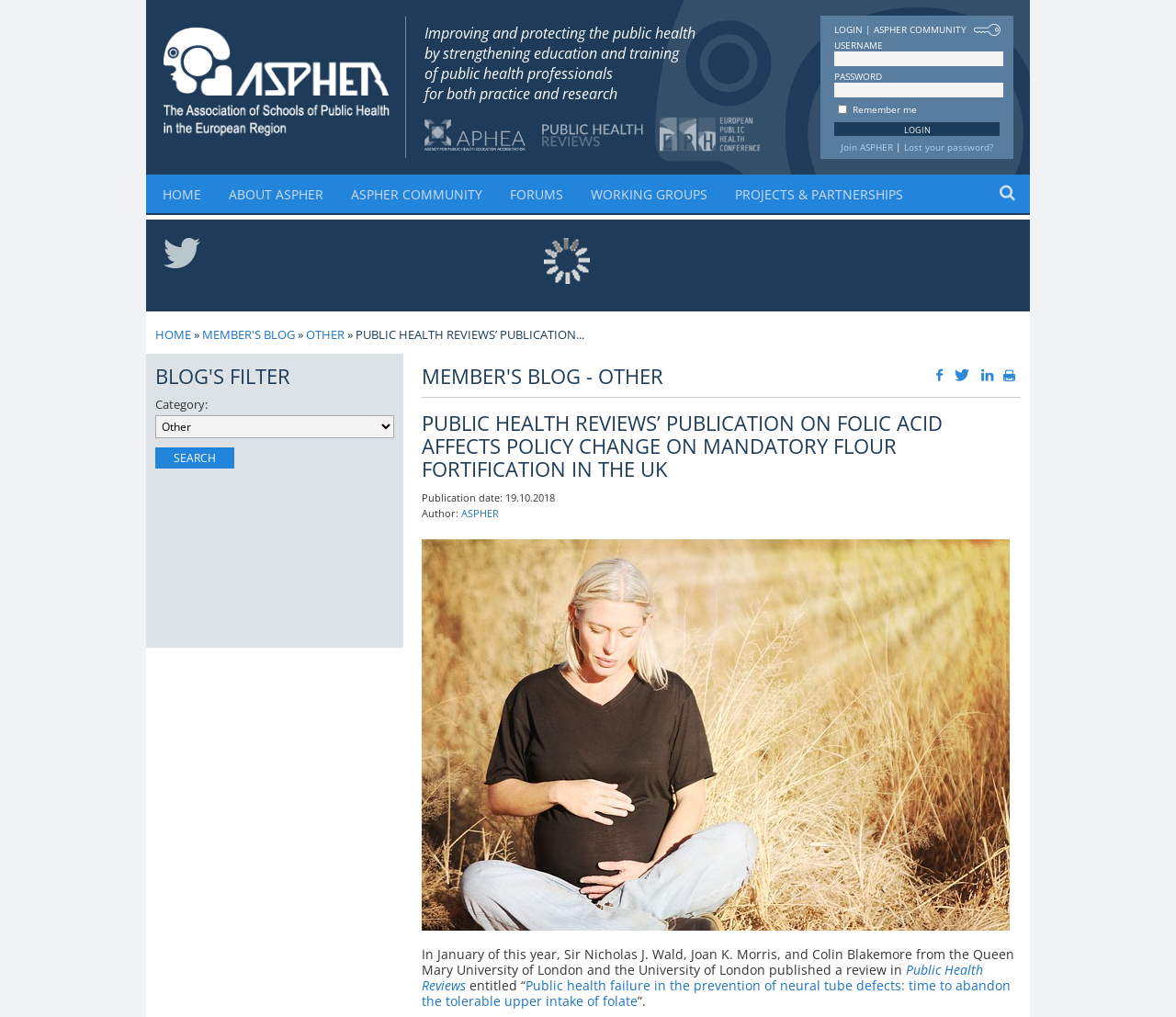Use a single word or phrase to answer the question: 
What is the title of the blog post?

PUBLIC HEALTH REVIEWS’ PUBLICATION ON FOLIC ACID AFFECTS POLICY CHANGE ON MANDATORY FLOUR FORTIFICATION IN THE UK